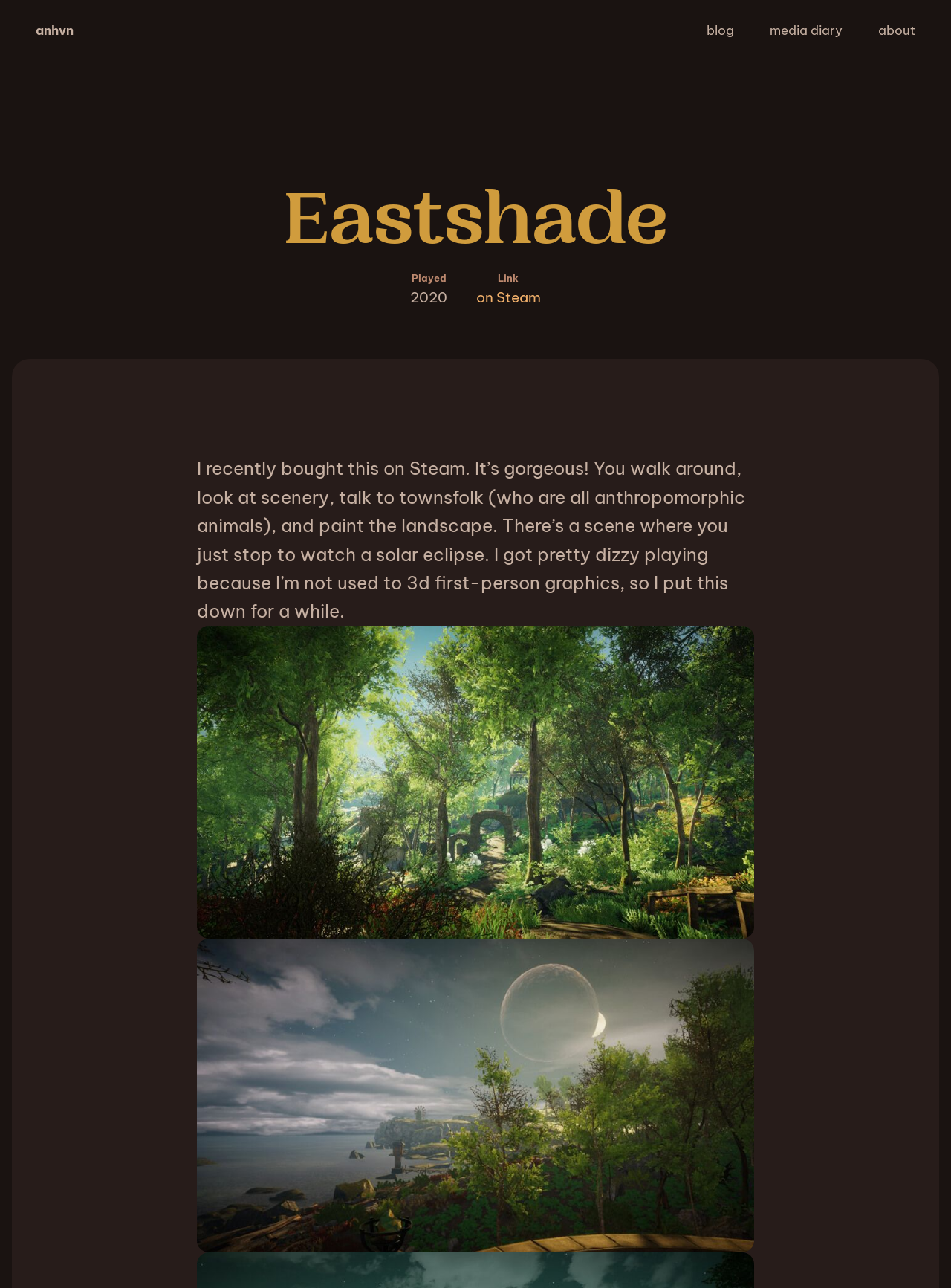Determine the bounding box of the UI element mentioned here: "on Steam". The coordinates must be in the format [left, top, right, bottom] with values ranging from 0 to 1.

[0.501, 0.224, 0.569, 0.238]